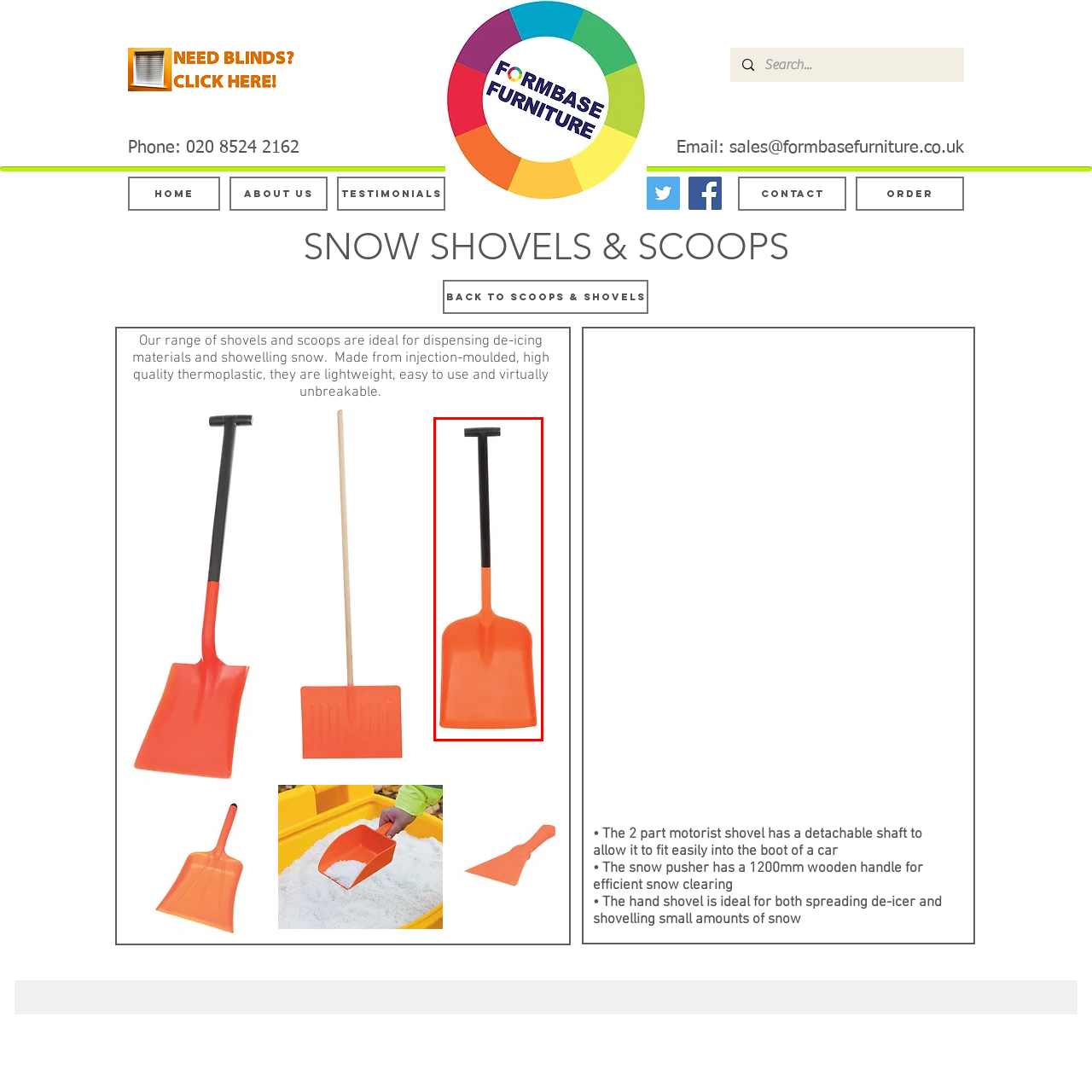Inspect the section within the red border, What is the color of the shovel's handle? Provide a one-word or one-phrase answer.

black